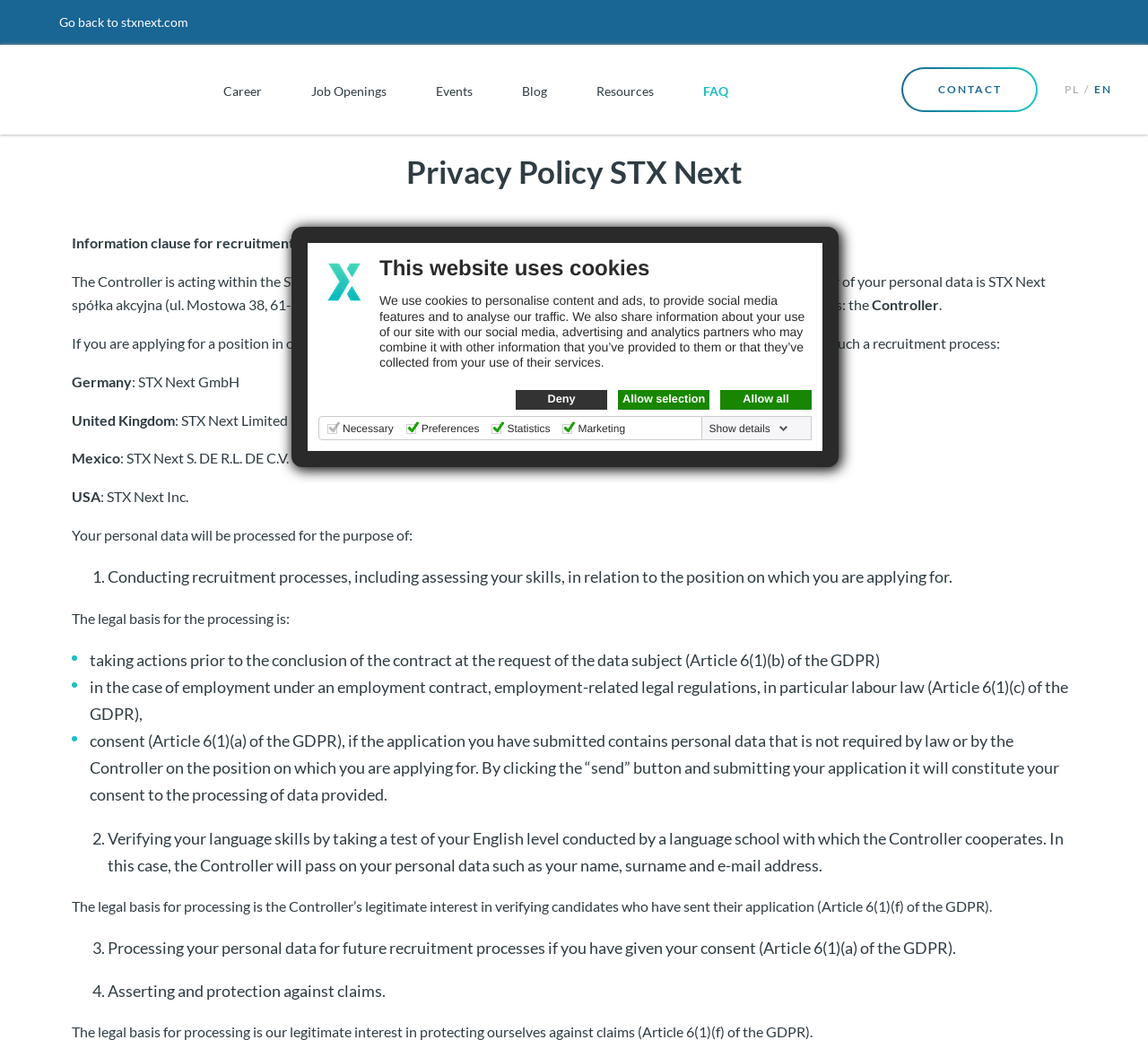What languages are supported on the website?
Answer the question with as much detail as you can, using the image as a reference.

The website provides links to switch between Polish (PL) and English (EN) languages, indicating that it supports at least these two languages.